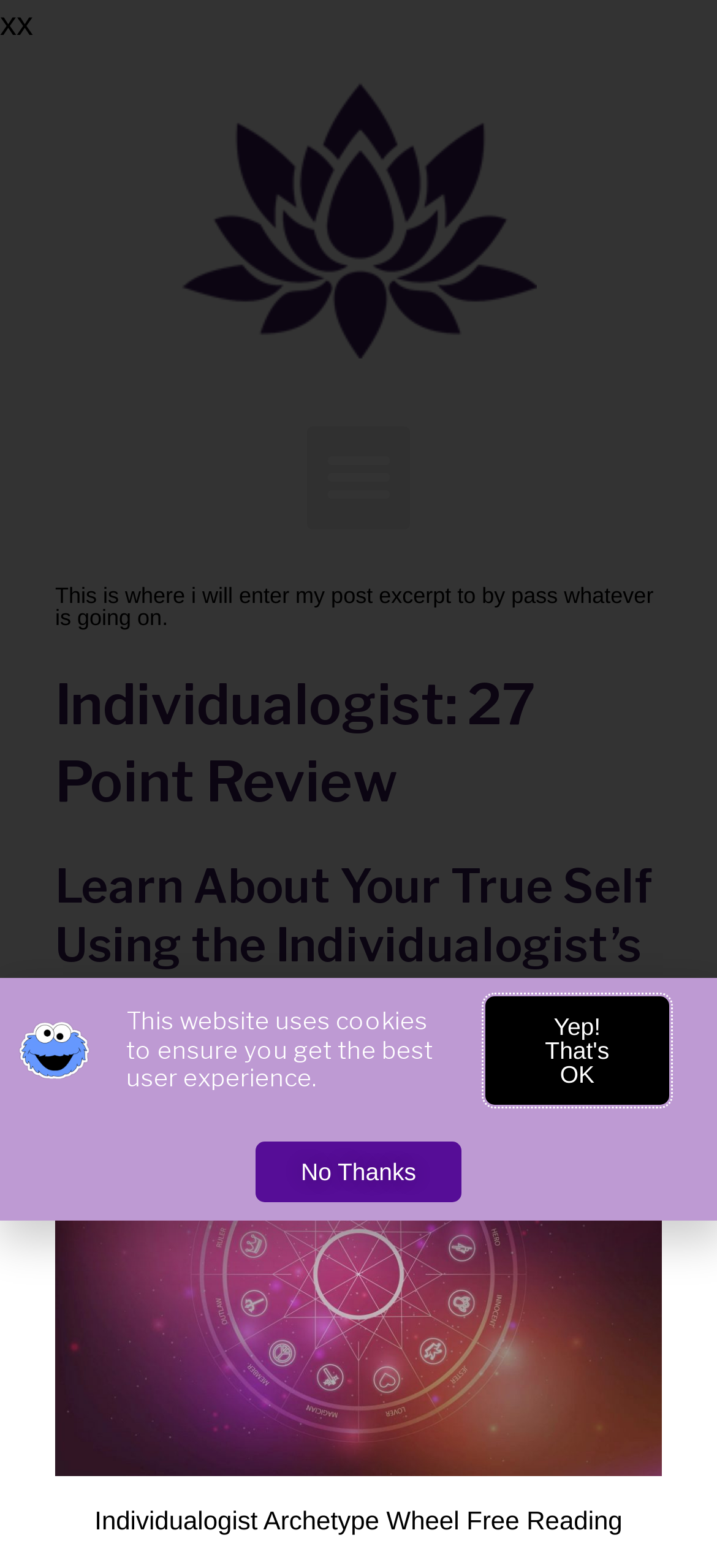What is the name of the website?
Please provide a comprehensive and detailed answer to the question.

The root element of the webpage is 'Individualogist: 27 Point Review | Spiritual Fortune', which suggests that the name of the website is Individualogist.